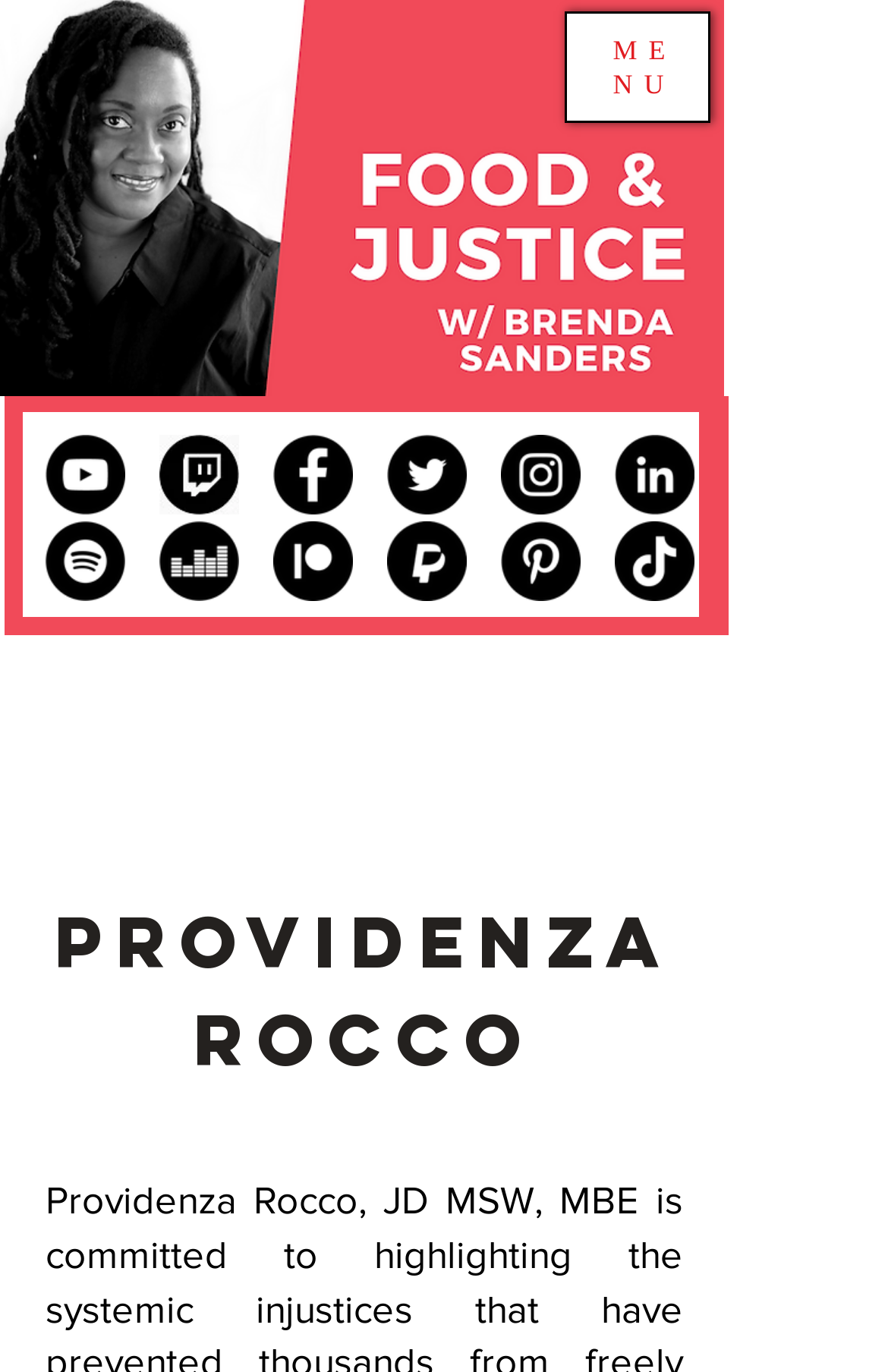Using the information from the screenshot, answer the following question thoroughly:
How many social media links are available?

I counted the number of links in the 'Social Bar' section, which includes YouTube, Twitch, Facebook, Twitter, Instagram, LinkedIn, Spotify, Deezer, Patreon, Paypal, Pinterest, and TikTok.